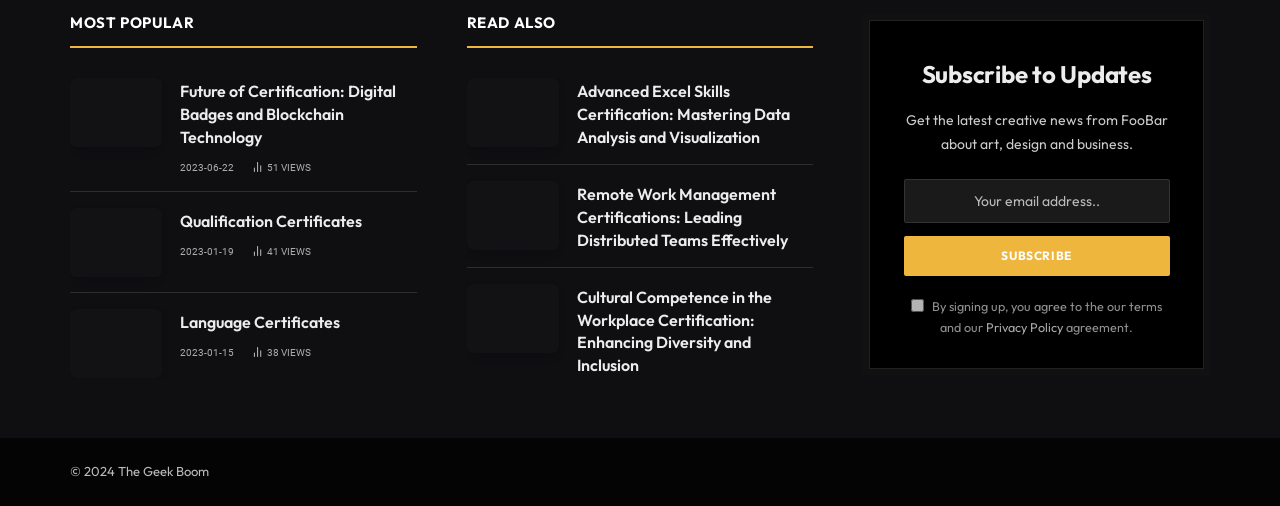Determine the bounding box coordinates for the element that should be clicked to follow this instruction: "Check the 'Qualification Certificates' article". The coordinates should be given as four float numbers between 0 and 1, in the format [left, top, right, bottom].

[0.055, 0.411, 0.326, 0.548]